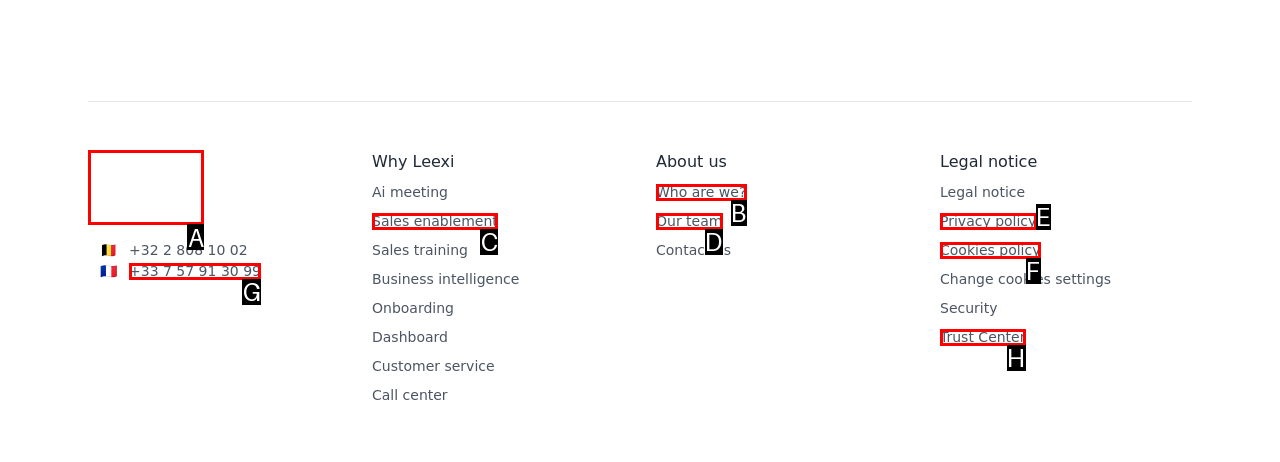Tell me which letter corresponds to the UI element that should be clicked to fulfill this instruction: Go to homepage
Answer using the letter of the chosen option directly.

A